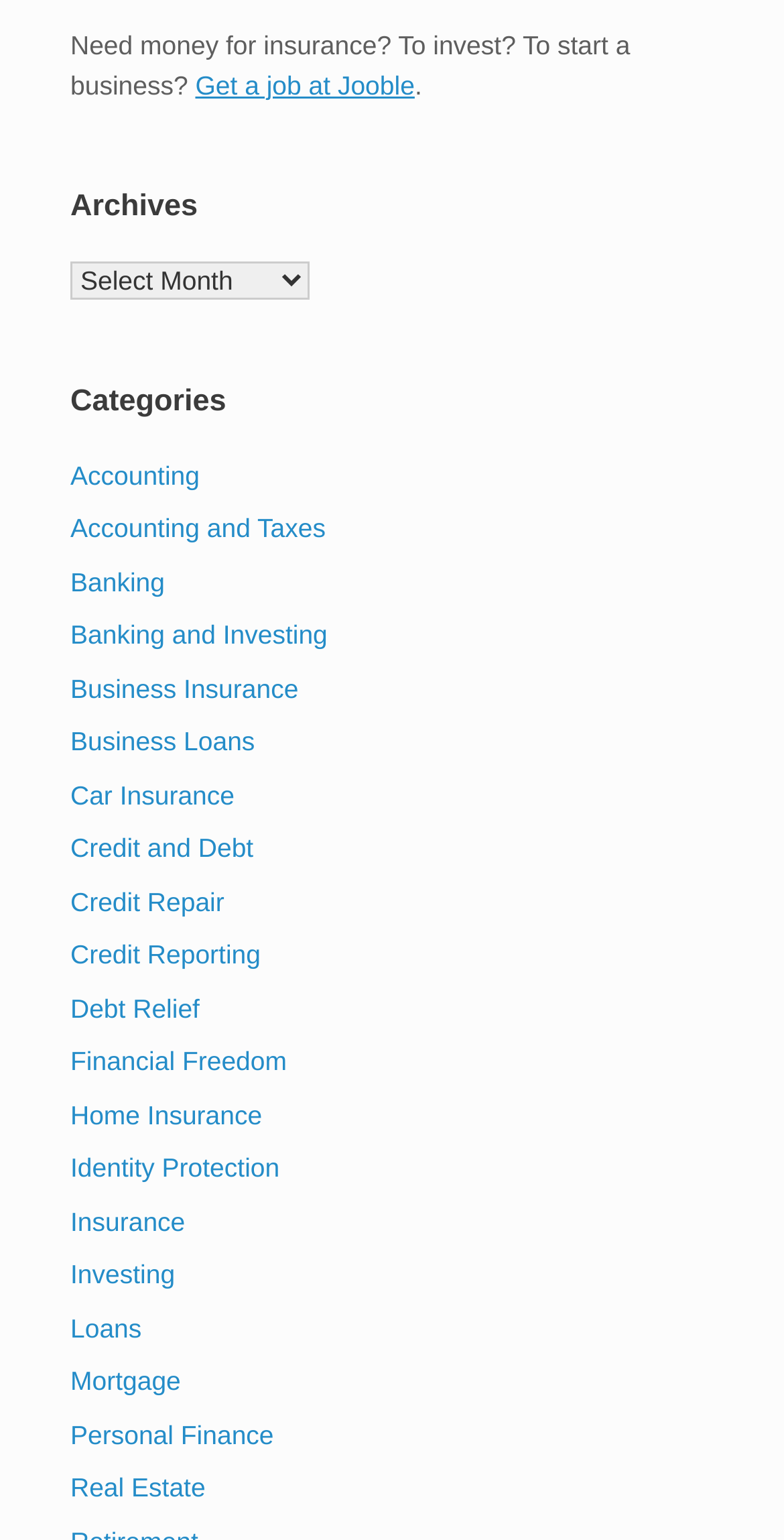Please identify the bounding box coordinates of the area I need to click to accomplish the following instruction: "Select Archives".

[0.09, 0.17, 0.395, 0.195]